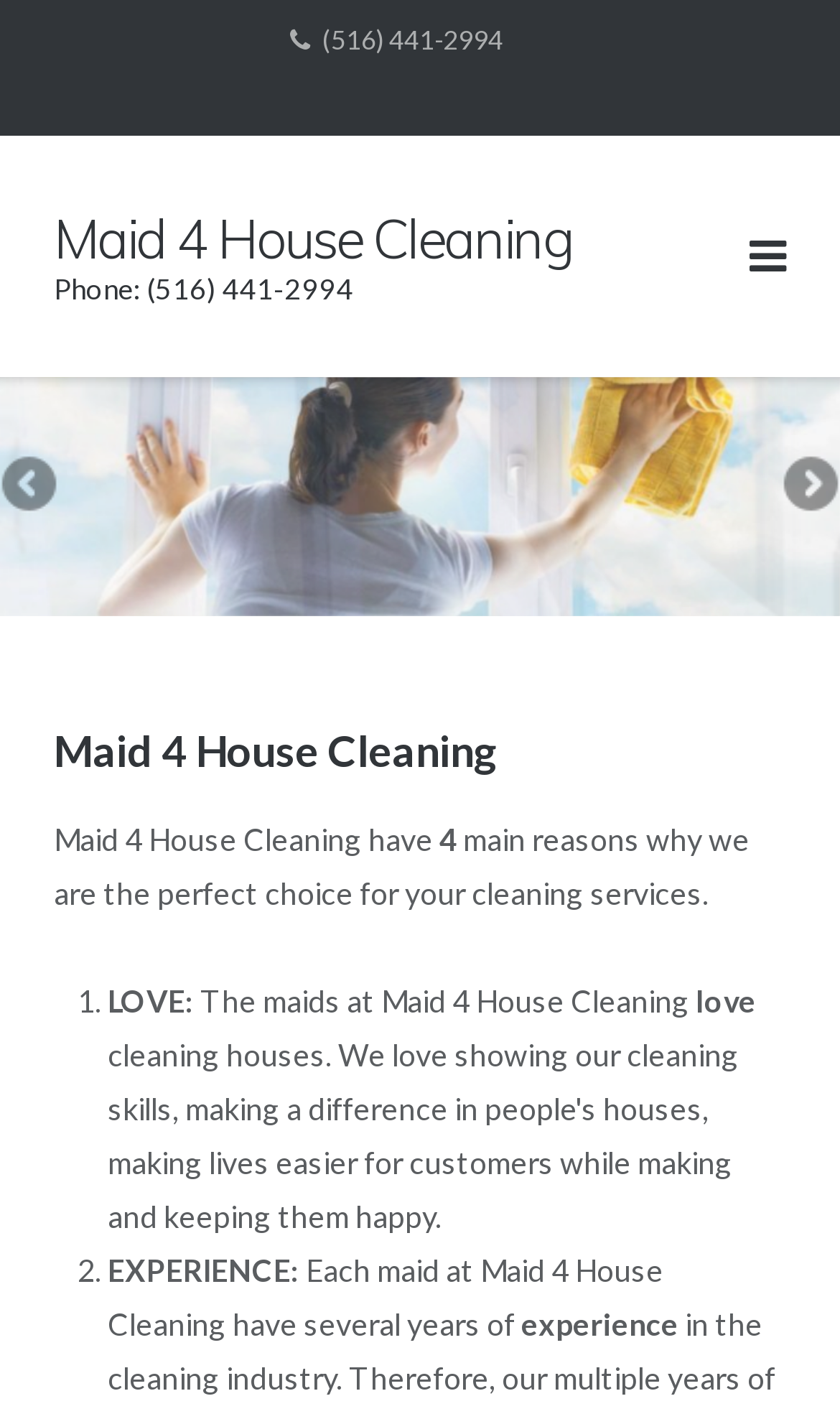What is the second reason why Maid 4 House Cleaning is the perfect choice for cleaning services?
Based on the screenshot, provide your answer in one word or phrase.

EXPERIENCE